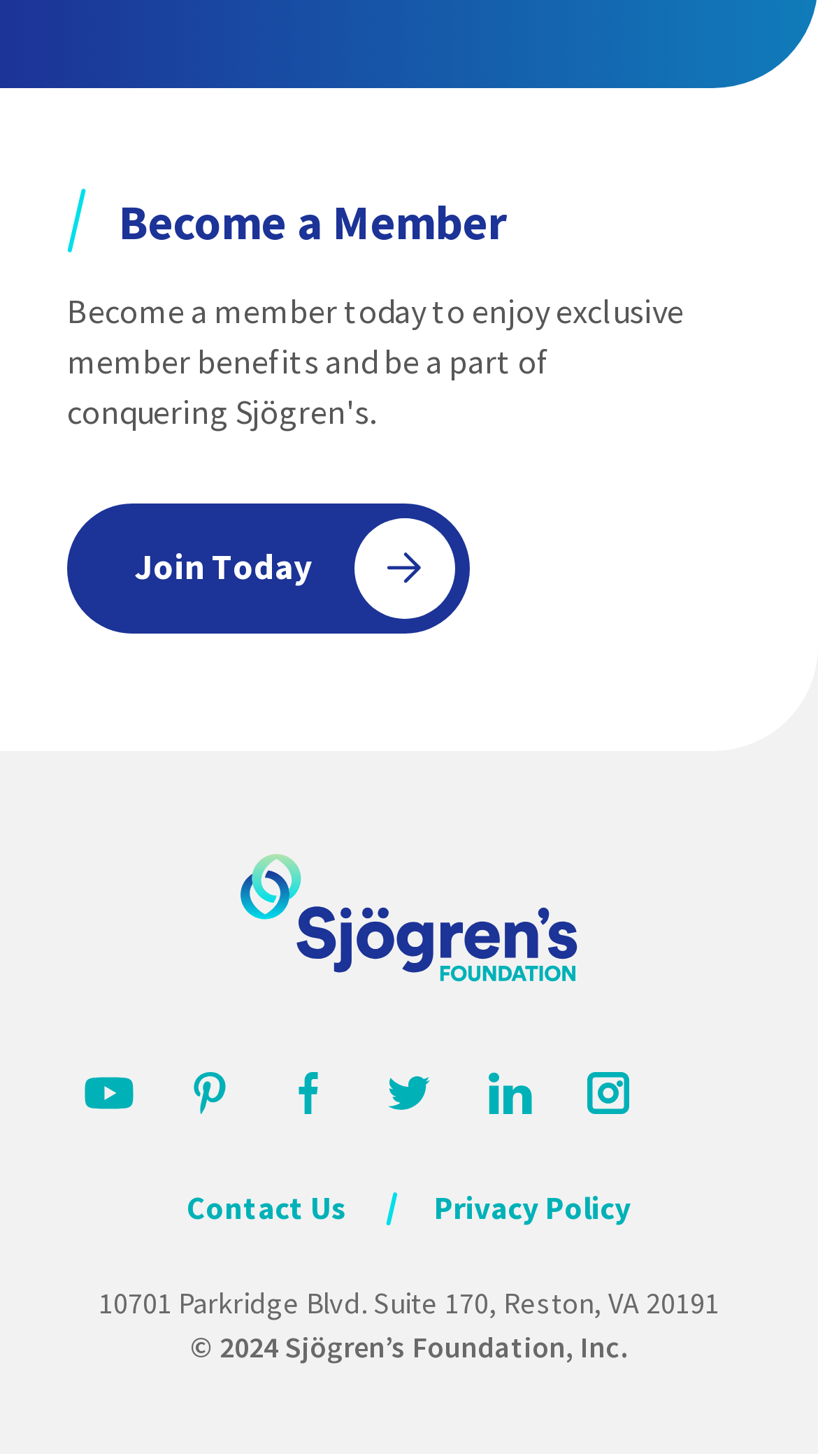From the given element description: "Inspire Sjögren's Patient Community", find the bounding box for the UI element. Provide the coordinates as four float numbers between 0 and 1, in the order [left, top, right, bottom].

[0.836, 0.733, 0.897, 0.768]